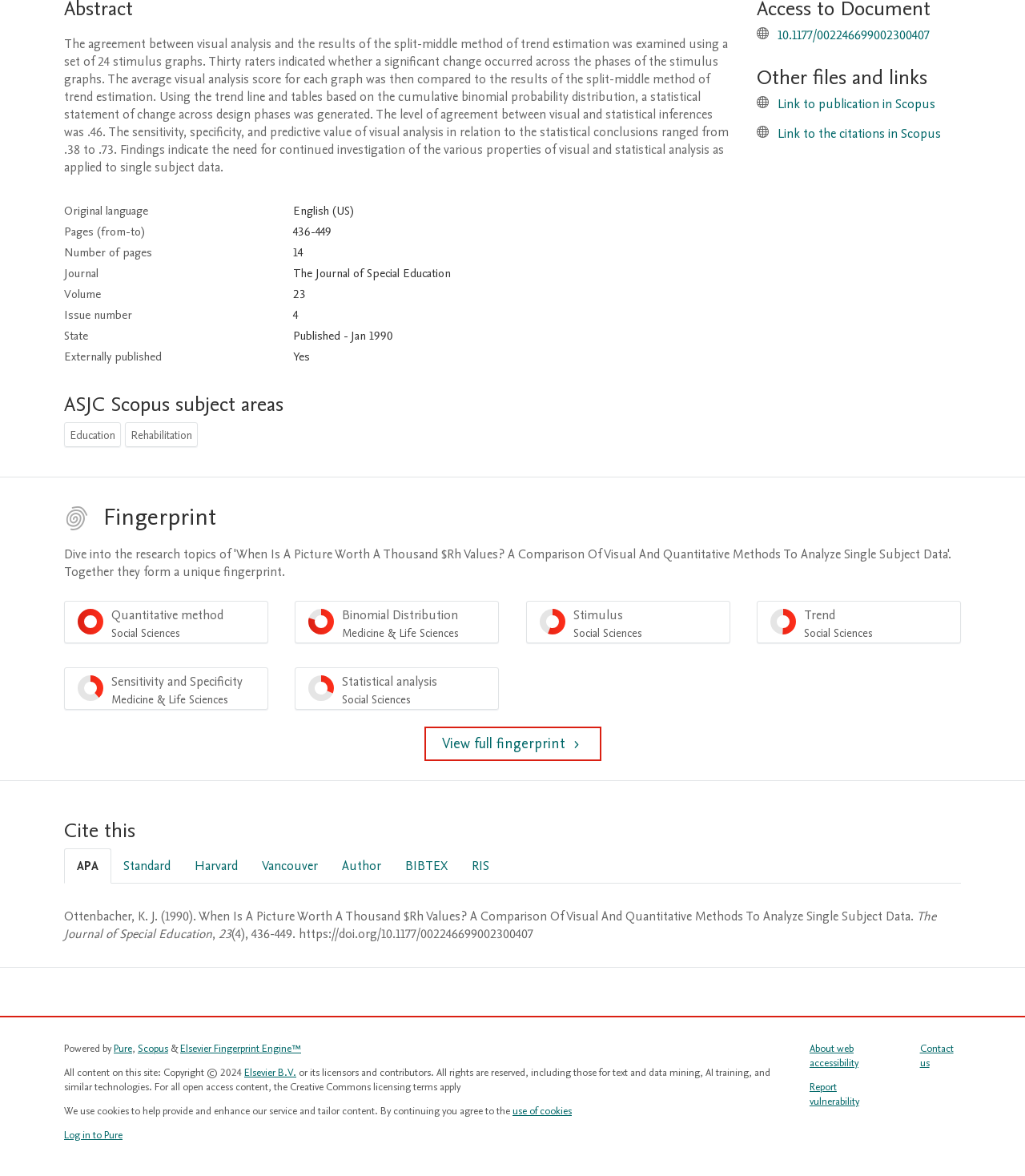Bounding box coordinates should be in the format (top-left x, top-left y, bottom-right x, bottom-right y) and all values should be floating point numbers between 0 and 1. Determine the bounding box coordinate for the UI element described as: statistical analysis Social Sciences 31%

[0.288, 0.568, 0.487, 0.604]